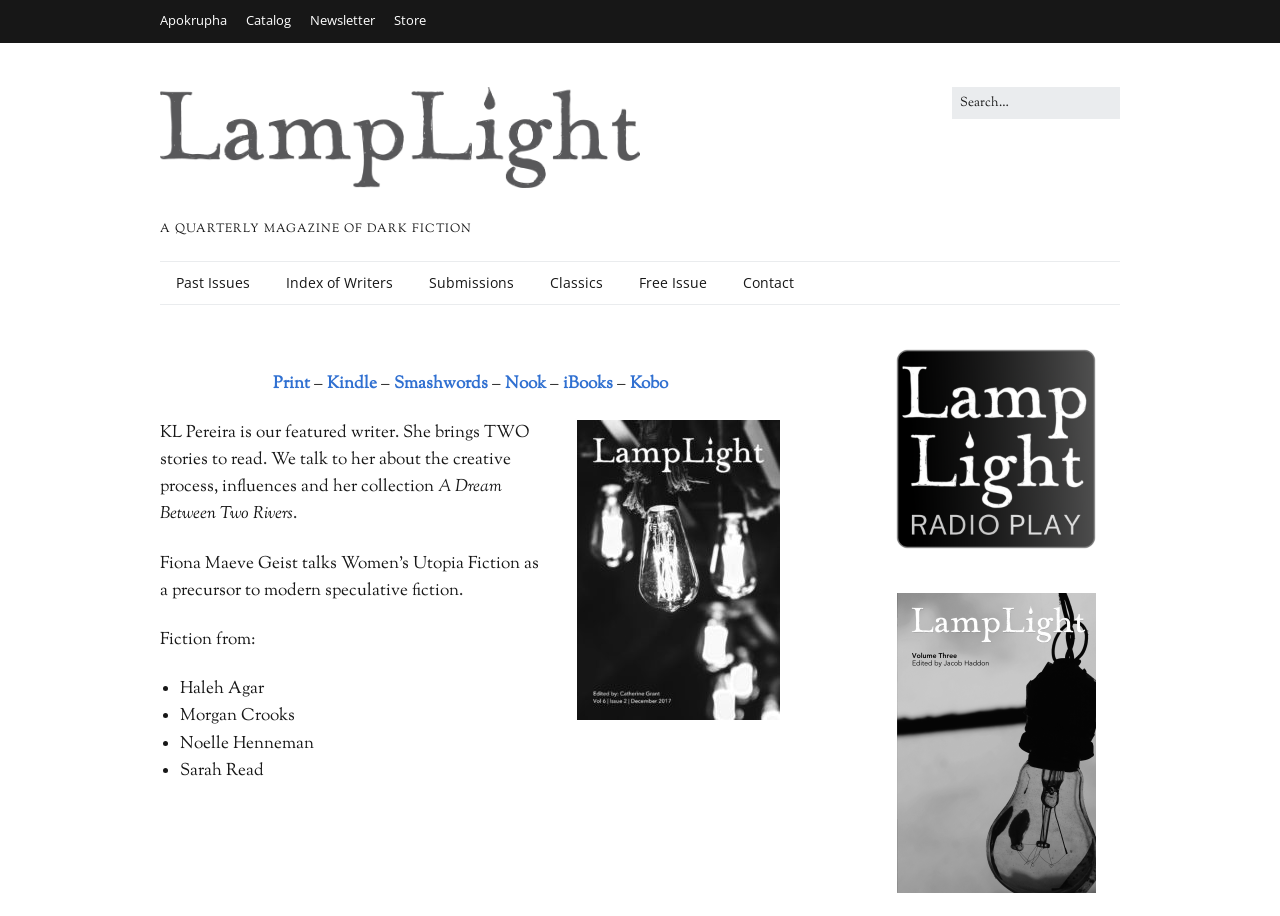Identify the bounding box for the UI element specified in this description: "Free Issue". The coordinates must be four float numbers between 0 and 1, formatted as [left, top, right, bottom].

[0.487, 0.286, 0.565, 0.332]